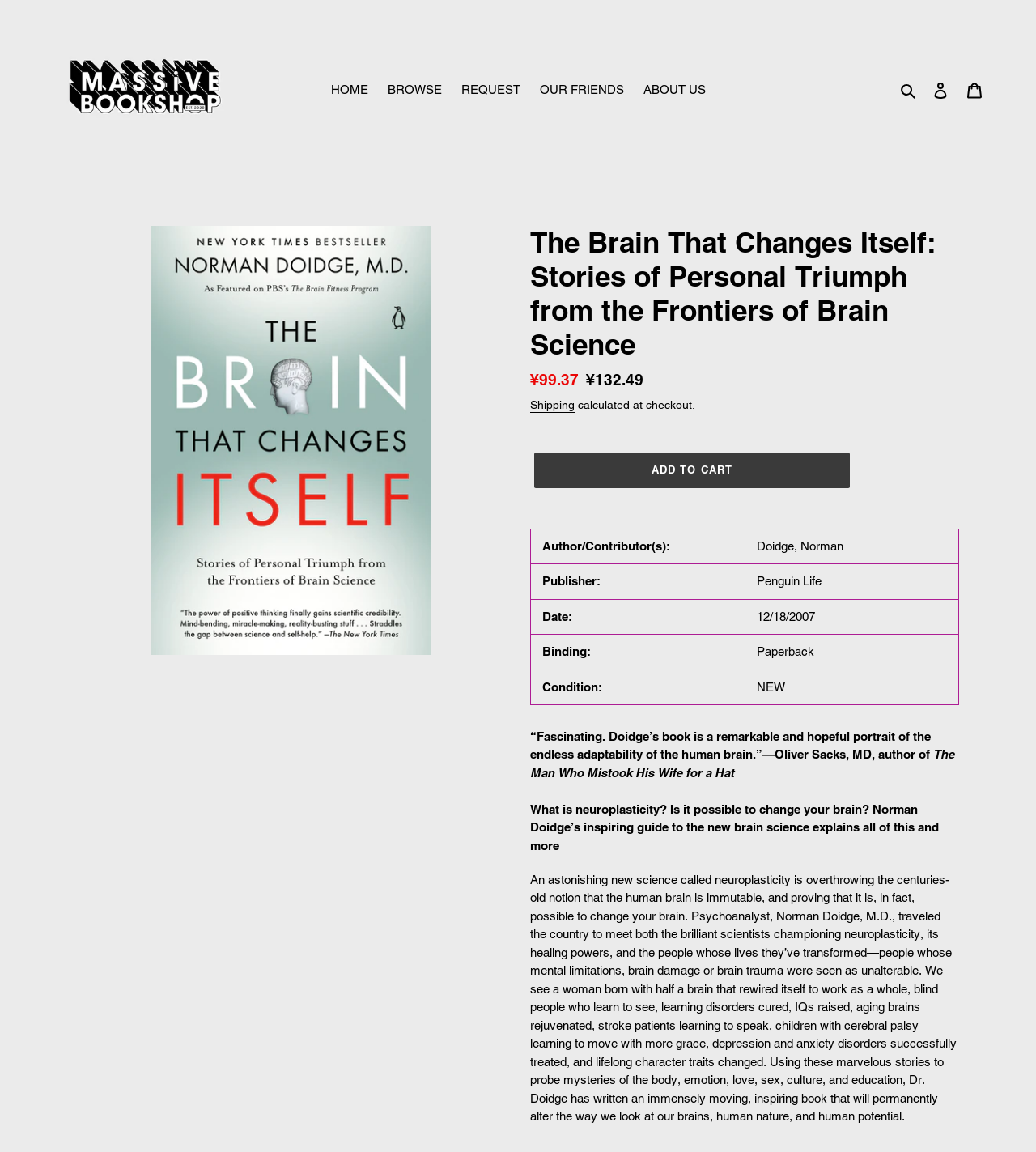Generate the text of the webpage's primary heading.

The Brain That Changes Itself: Stories of Personal Triumph from the Frontiers of Brain Science